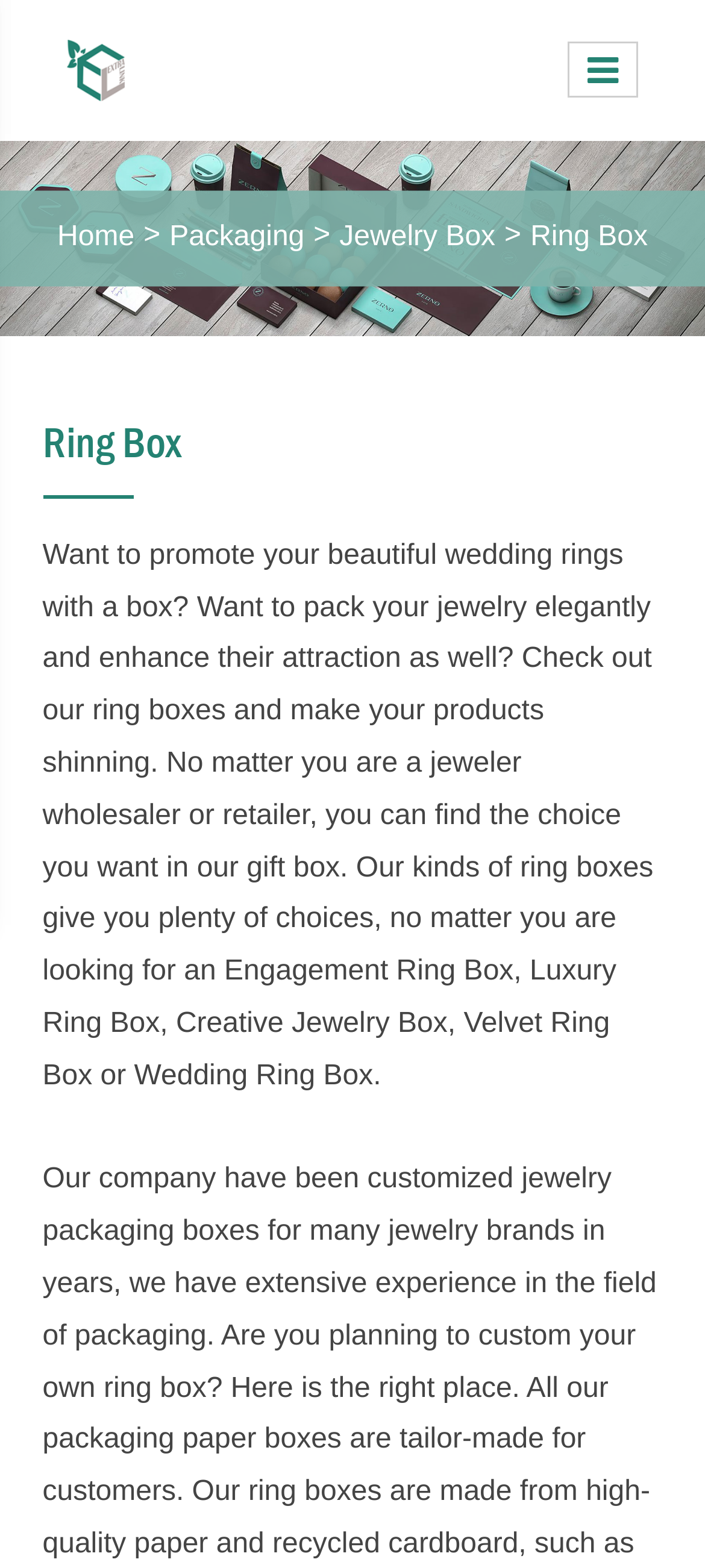What is the target audience for the ring boxes?
Based on the screenshot, give a detailed explanation to answer the question.

The text 'No matter you are a jeweler wholesaler or retailer, you can find the choice you want in our gift box.' implies that the target audience for the ring boxes are jewelers, specifically wholesalers and retailers.